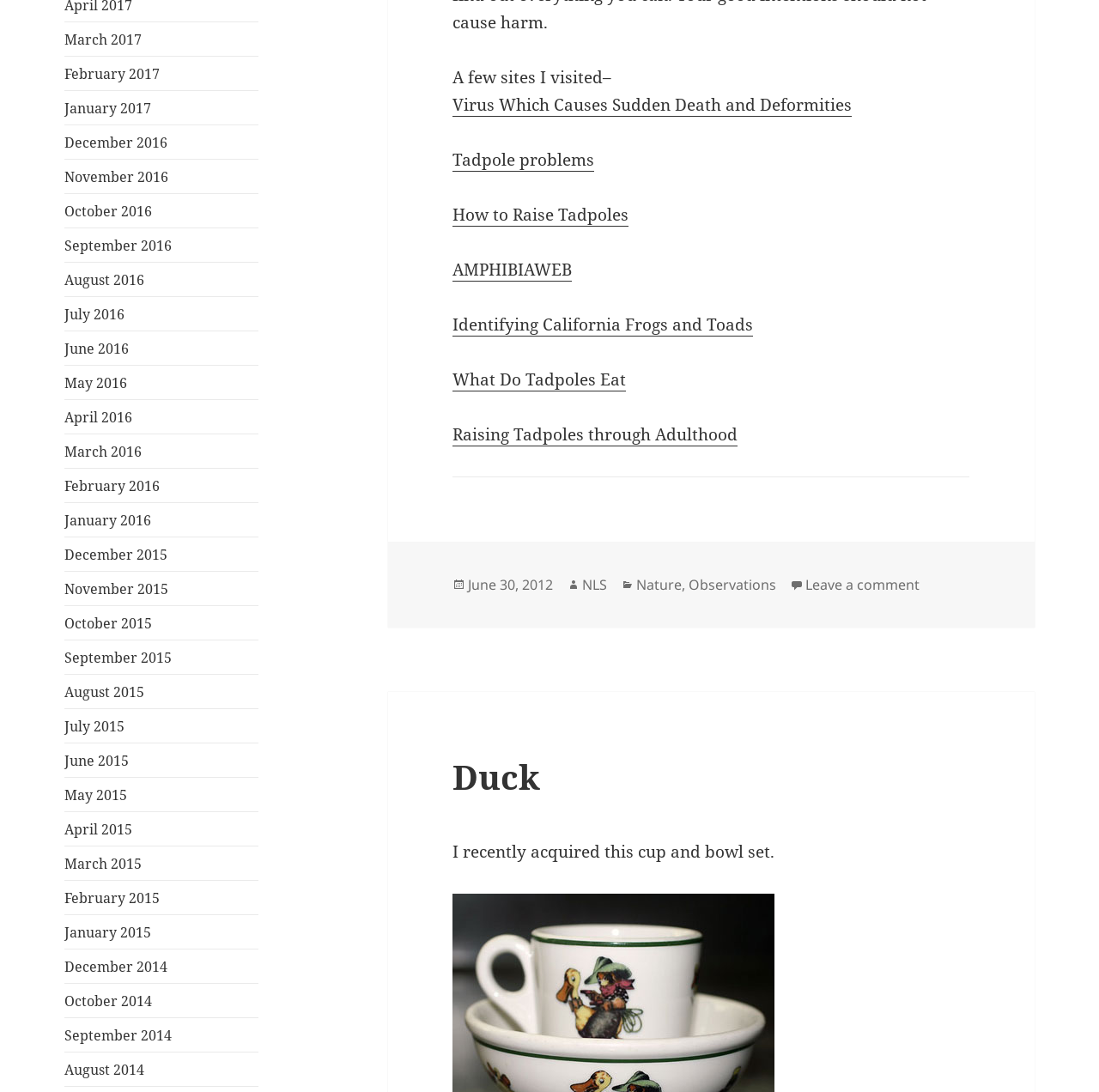Determine the bounding box coordinates of the section I need to click to execute the following instruction: "Read the post from 'June 30, 2012'". Provide the coordinates as four float numbers between 0 and 1, i.e., [left, top, right, bottom].

[0.426, 0.527, 0.503, 0.545]